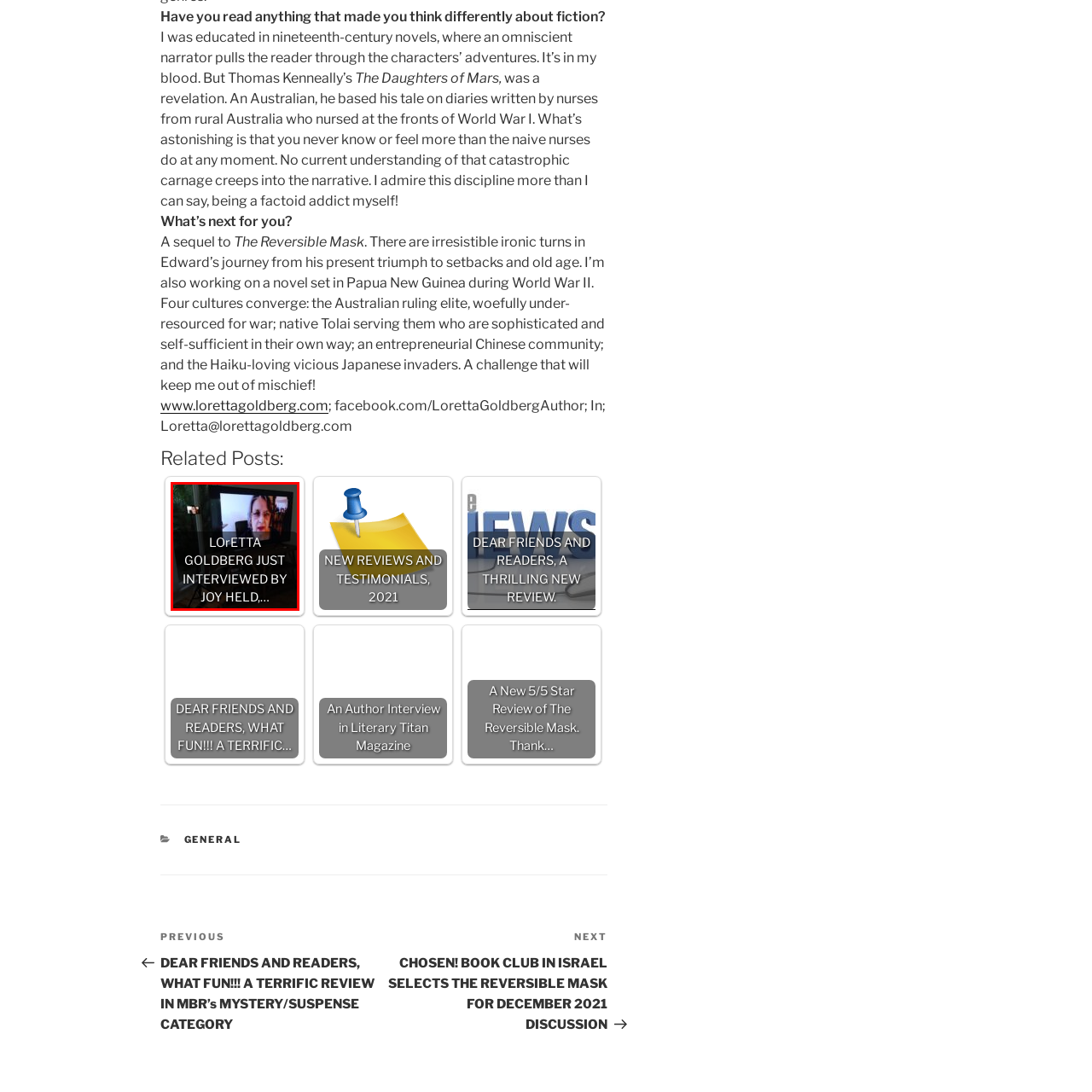Pay attention to the image highlighted by the red border, Who is interviewing Loretta Goldberg? Please give a one-word or short phrase answer.

Joy Held